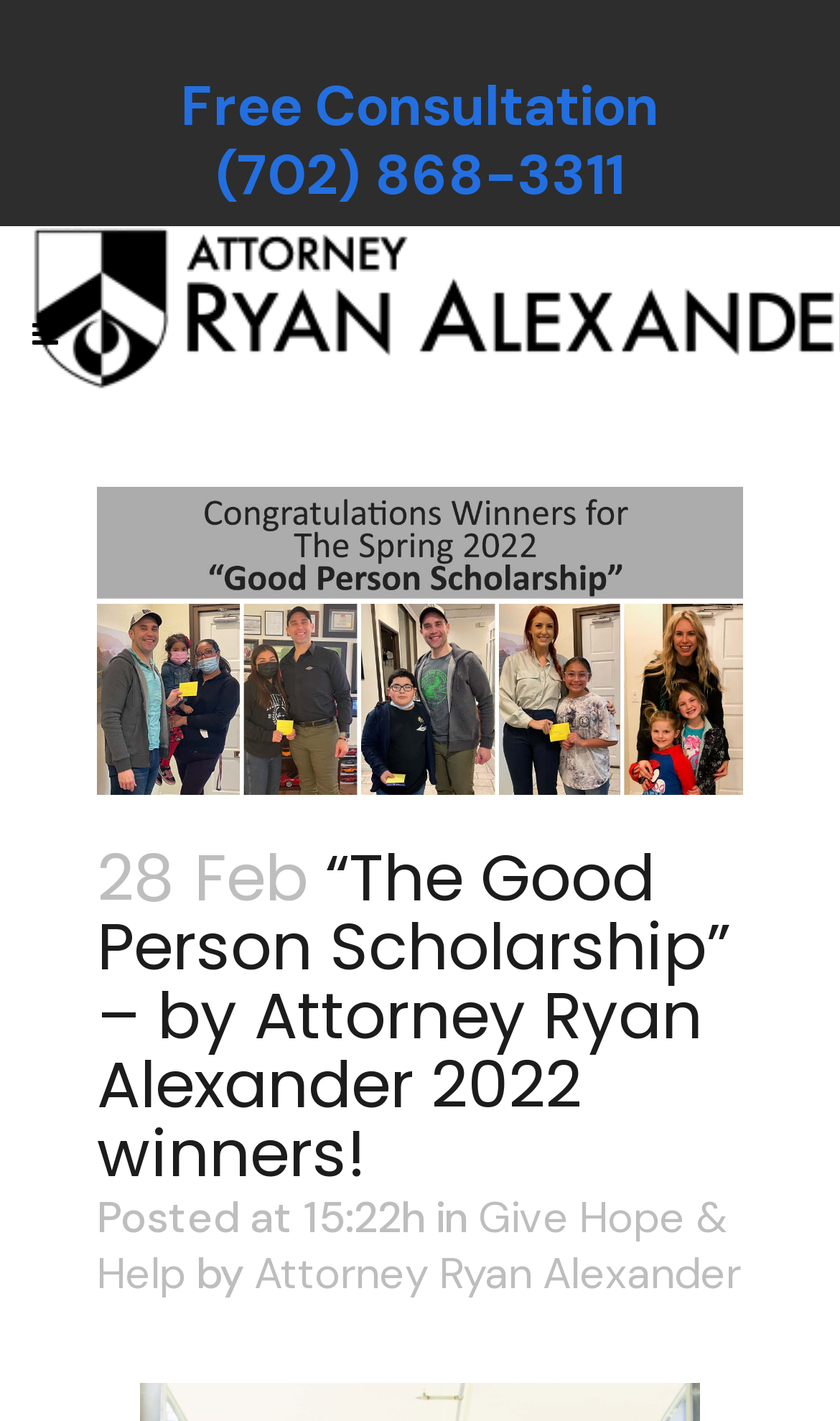Provide your answer in one word or a succinct phrase for the question: 
What is the name of the scholarship?

The Good Person Scholarship